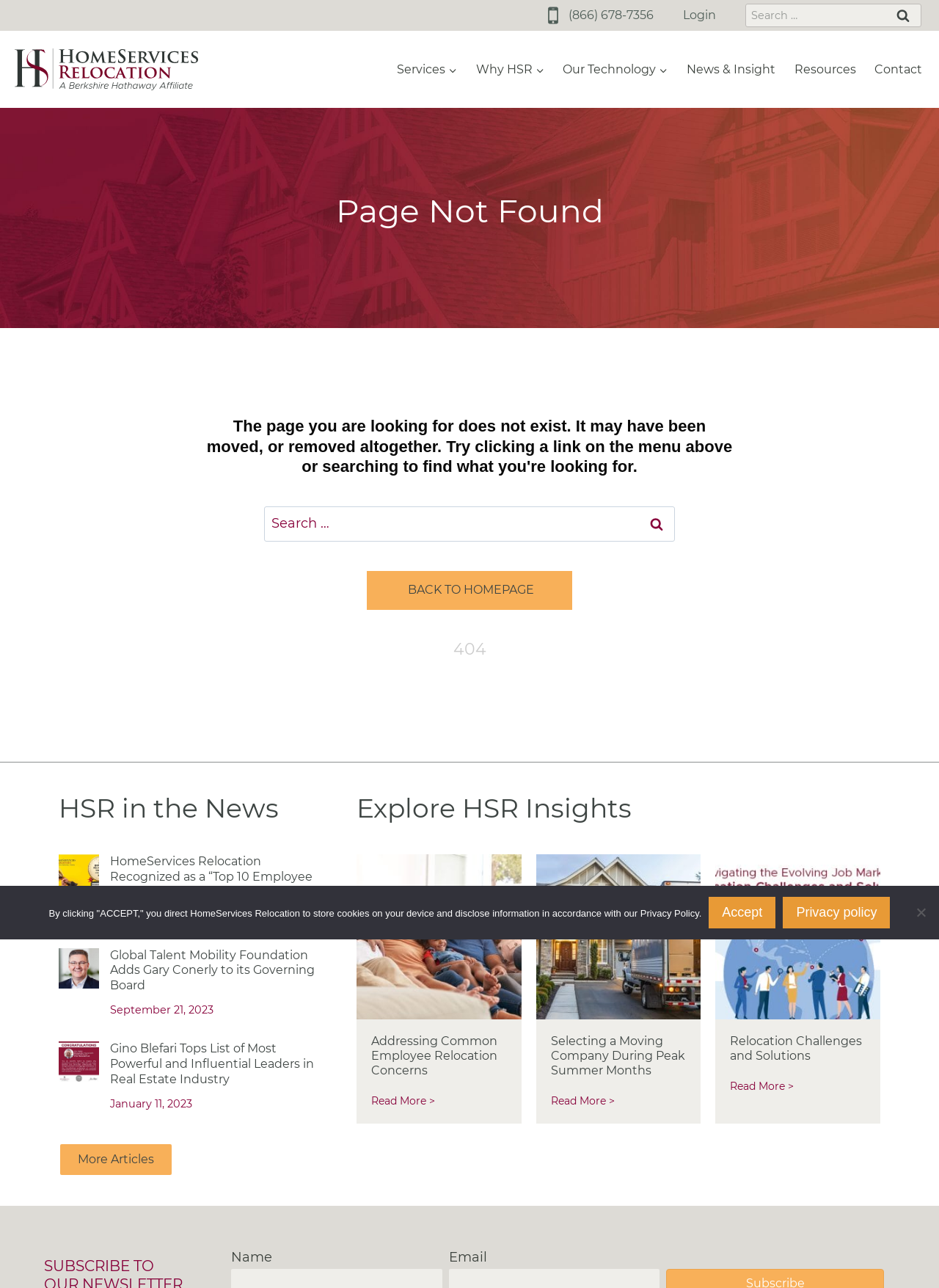What is the purpose of the 'Scroll to top' button?
Please give a detailed and elaborate explanation in response to the question.

The 'Scroll to top' button is located at the bottom right corner of the webpage, and its purpose is to allow users to quickly scroll back to the top of the page.